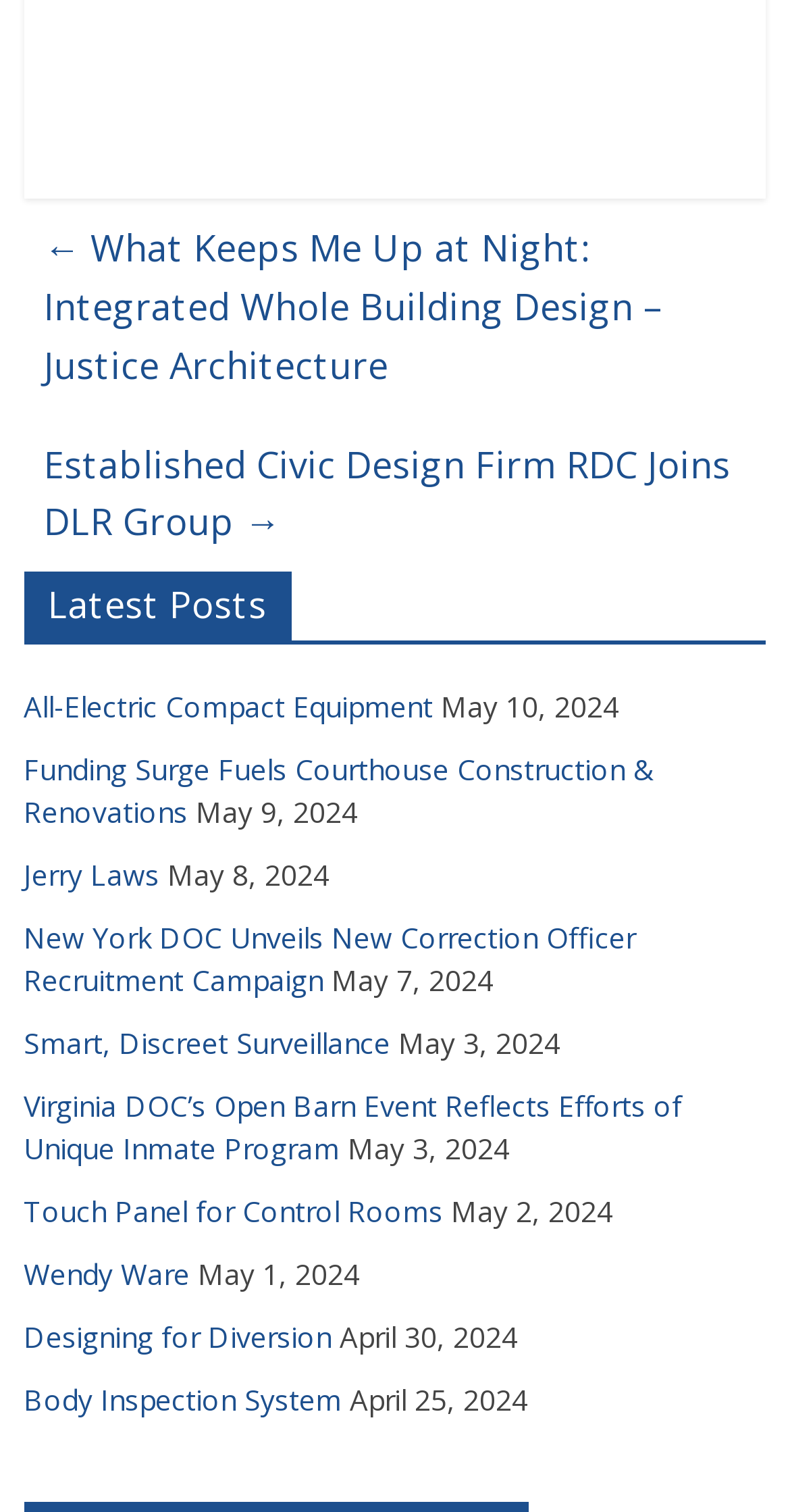Determine the bounding box coordinates of the region to click in order to accomplish the following instruction: "learn about smart surveillance". Provide the coordinates as four float numbers between 0 and 1, specifically [left, top, right, bottom].

[0.03, 0.677, 0.494, 0.702]